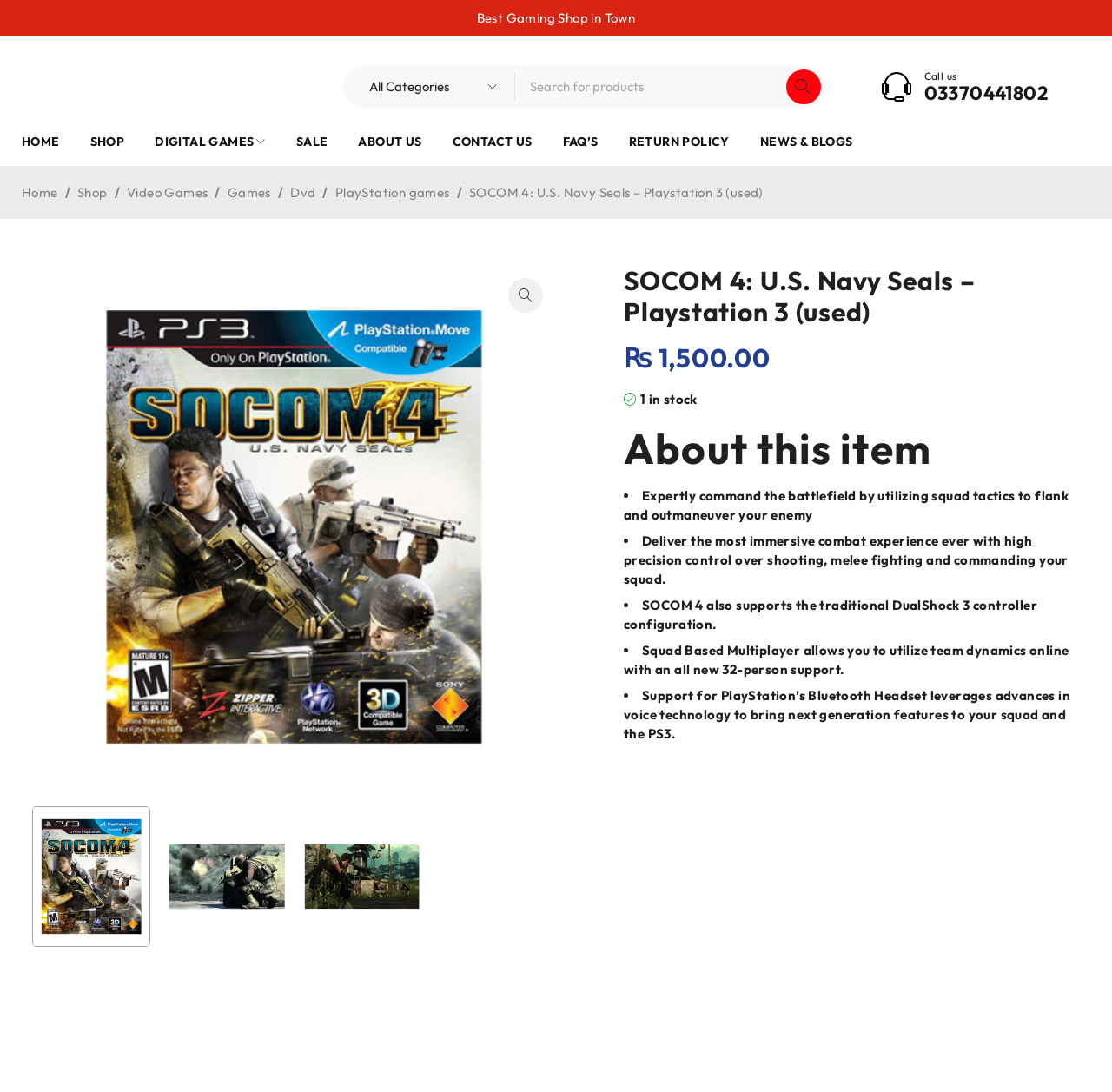How many players are supported in multiplayer mode?
Based on the visual content, answer with a single word or a brief phrase.

32